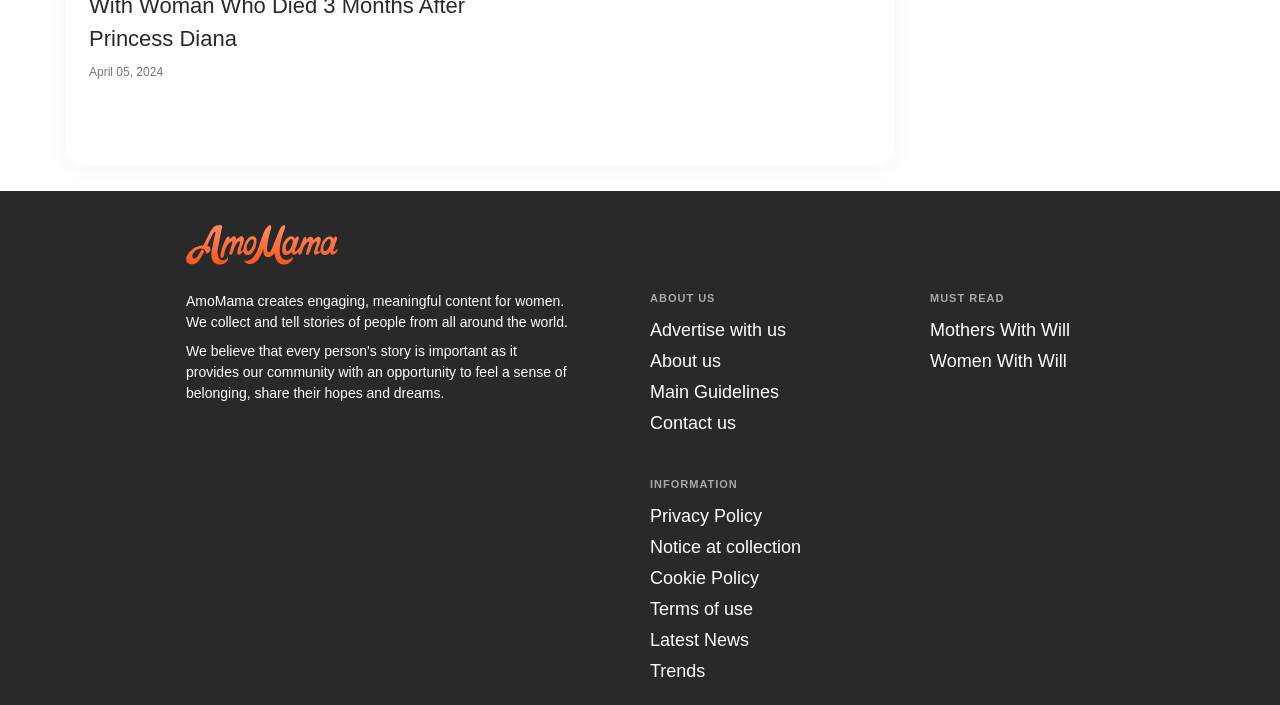Could you highlight the region that needs to be clicked to execute the instruction: "read about us"?

[0.508, 0.498, 0.563, 0.526]